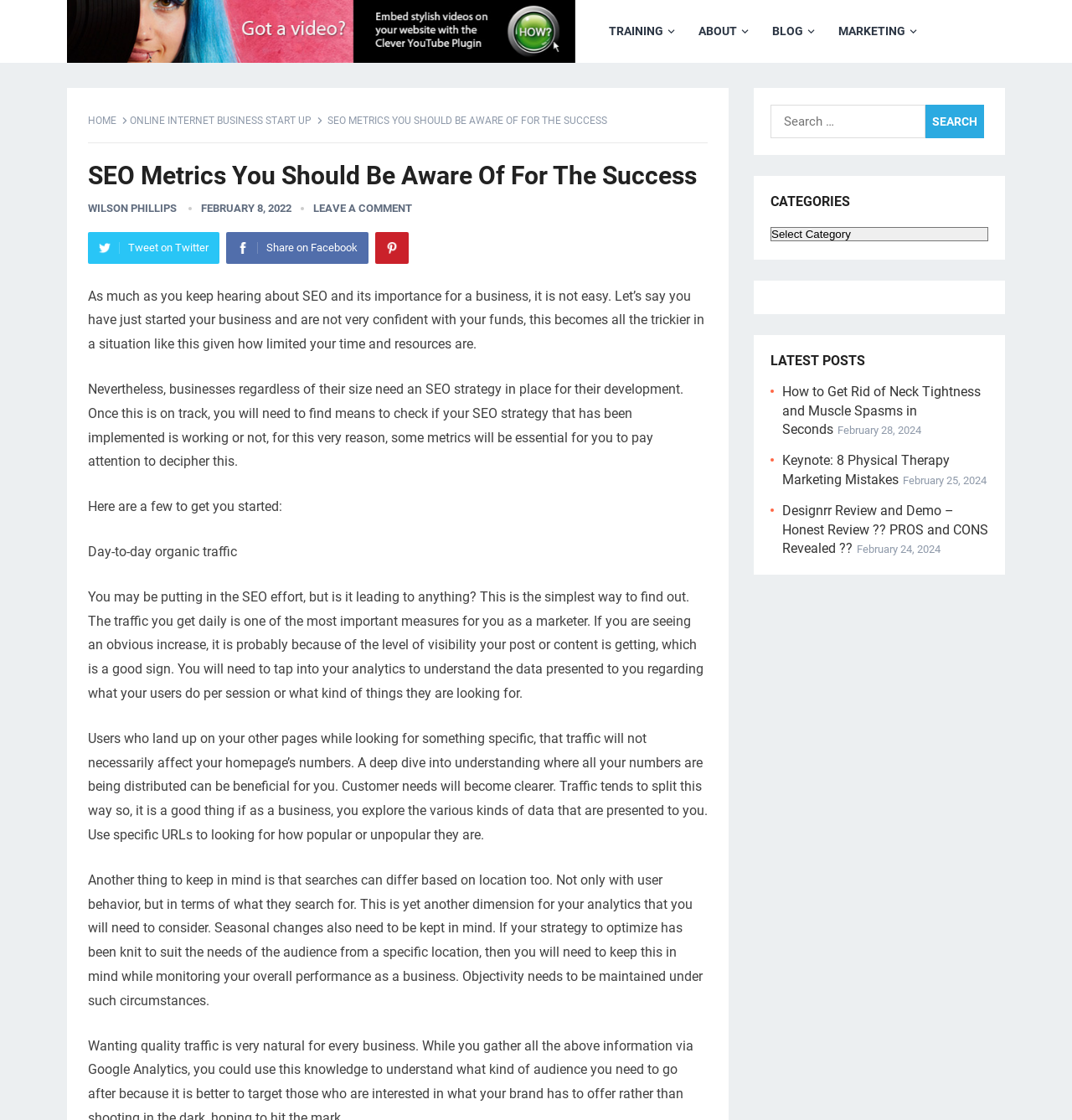Highlight the bounding box coordinates of the element that should be clicked to carry out the following instruction: "Click on the TRAINING link". The coordinates must be given as four float numbers ranging from 0 to 1, i.e., [left, top, right, bottom].

[0.556, 0.0, 0.64, 0.056]